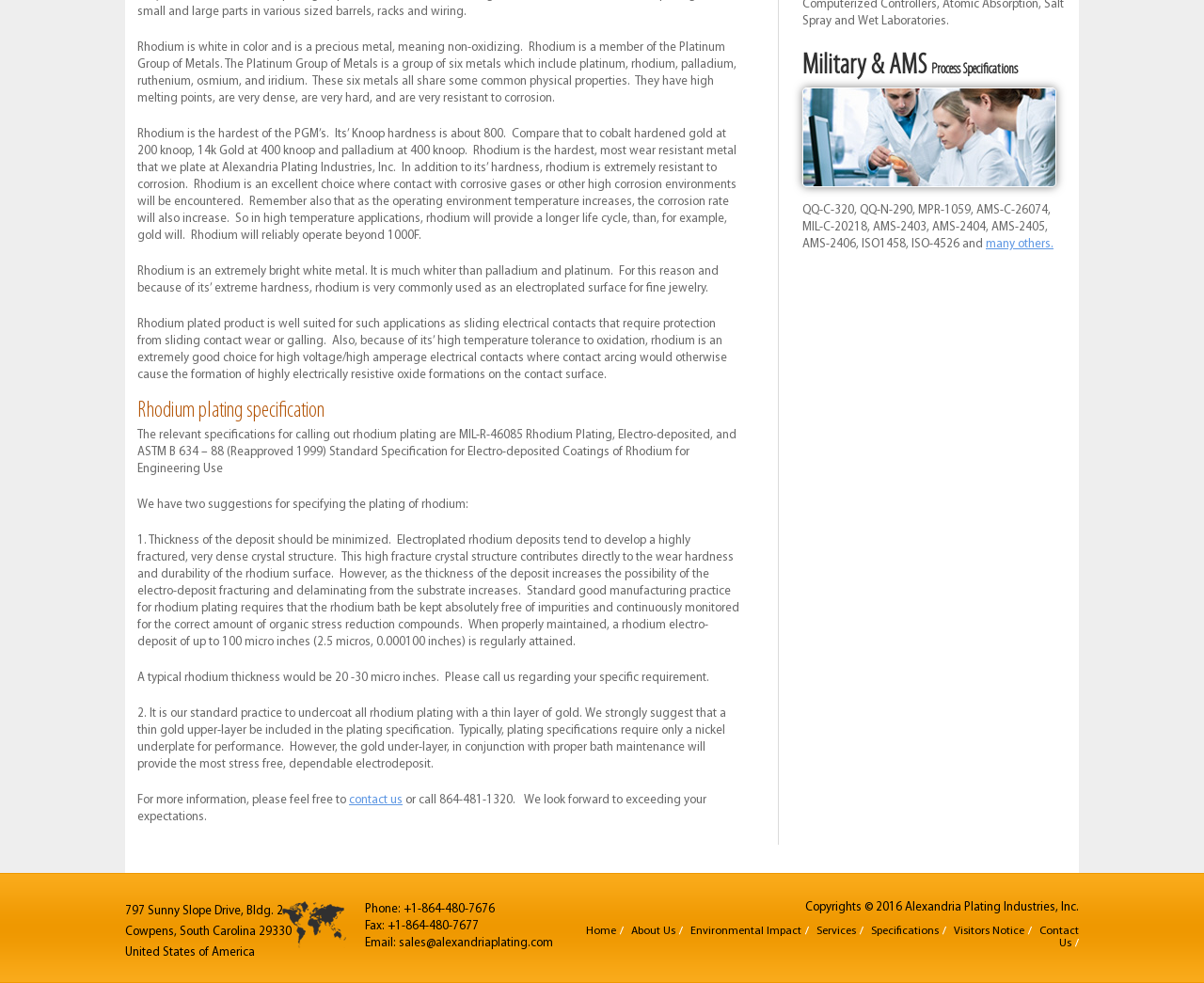Determine the bounding box coordinates for the HTML element described here: "Services".

[0.678, 0.942, 0.711, 0.953]